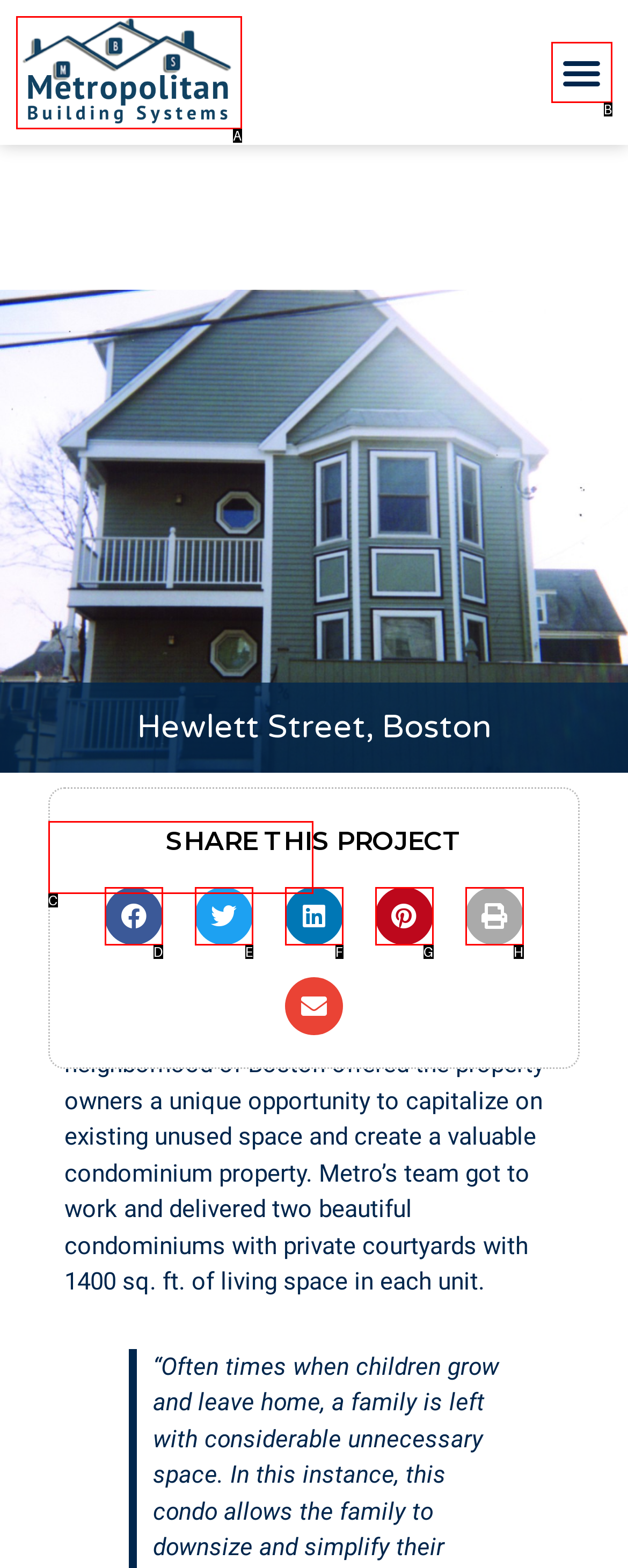Using the description: Menu
Identify the letter of the corresponding UI element from the choices available.

B